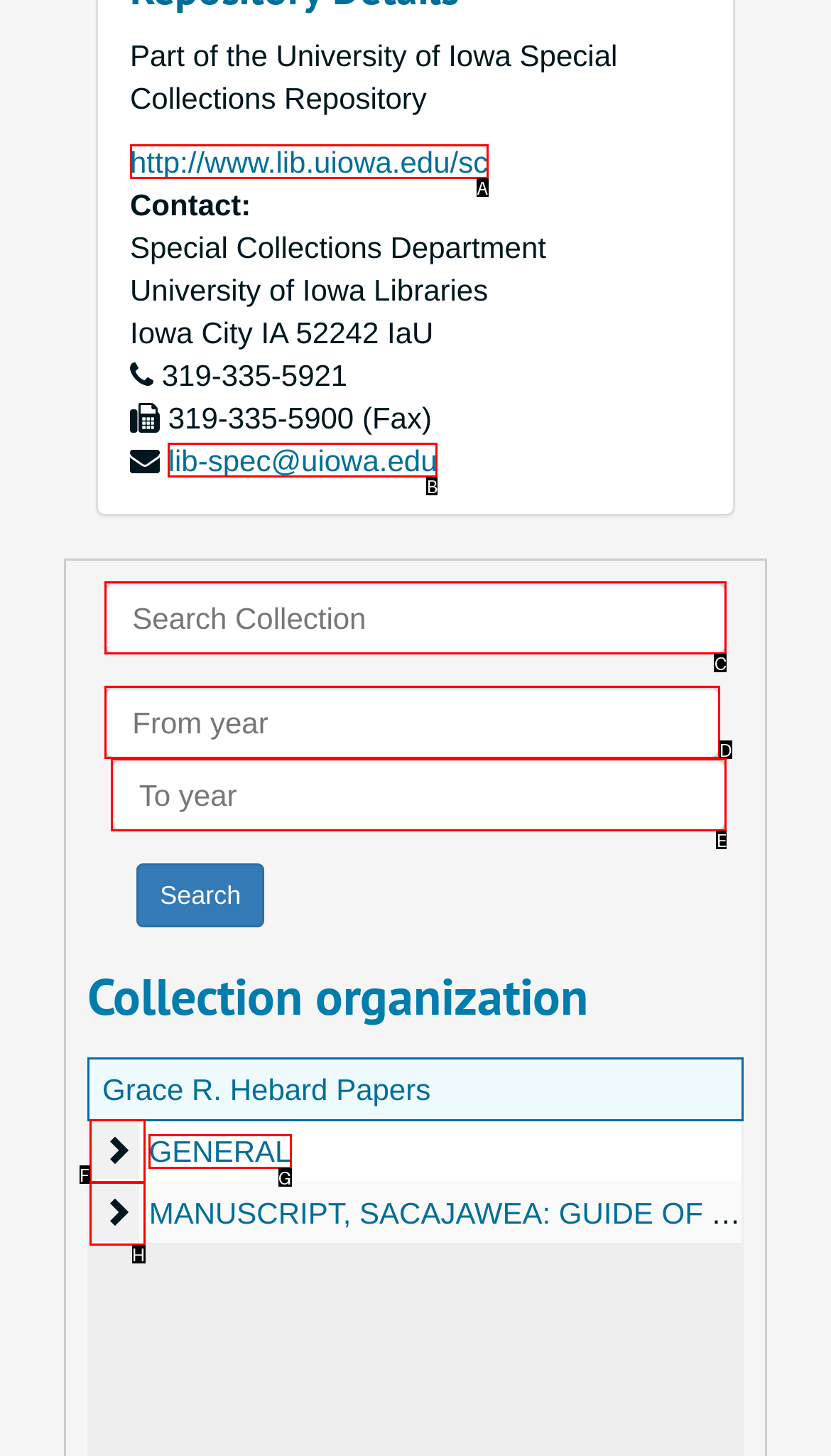Identify the letter of the UI element I need to click to carry out the following instruction: Search for a specific year range

D